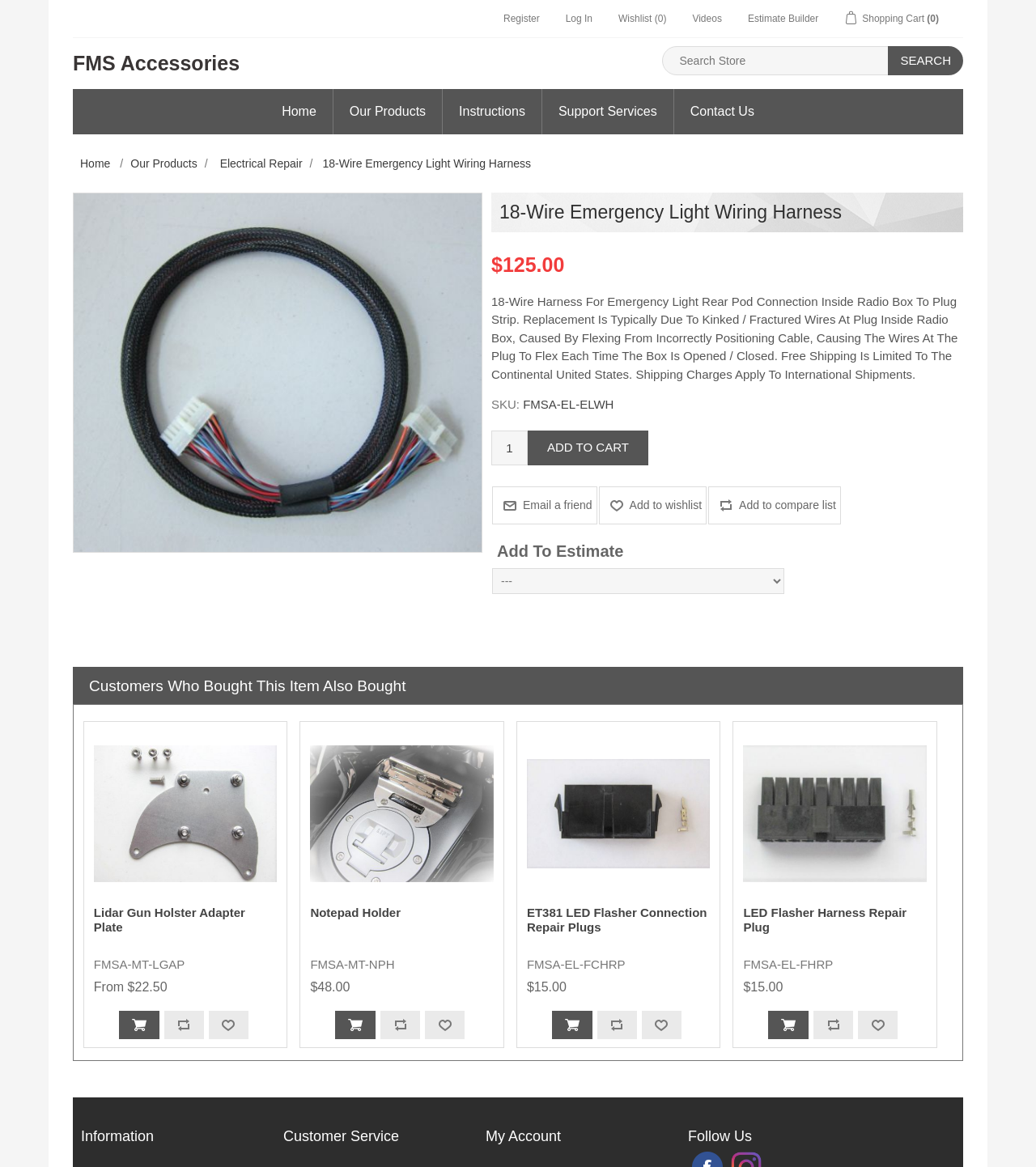Please find the bounding box coordinates of the element's region to be clicked to carry out this instruction: "Add to cart".

[0.509, 0.369, 0.626, 0.398]